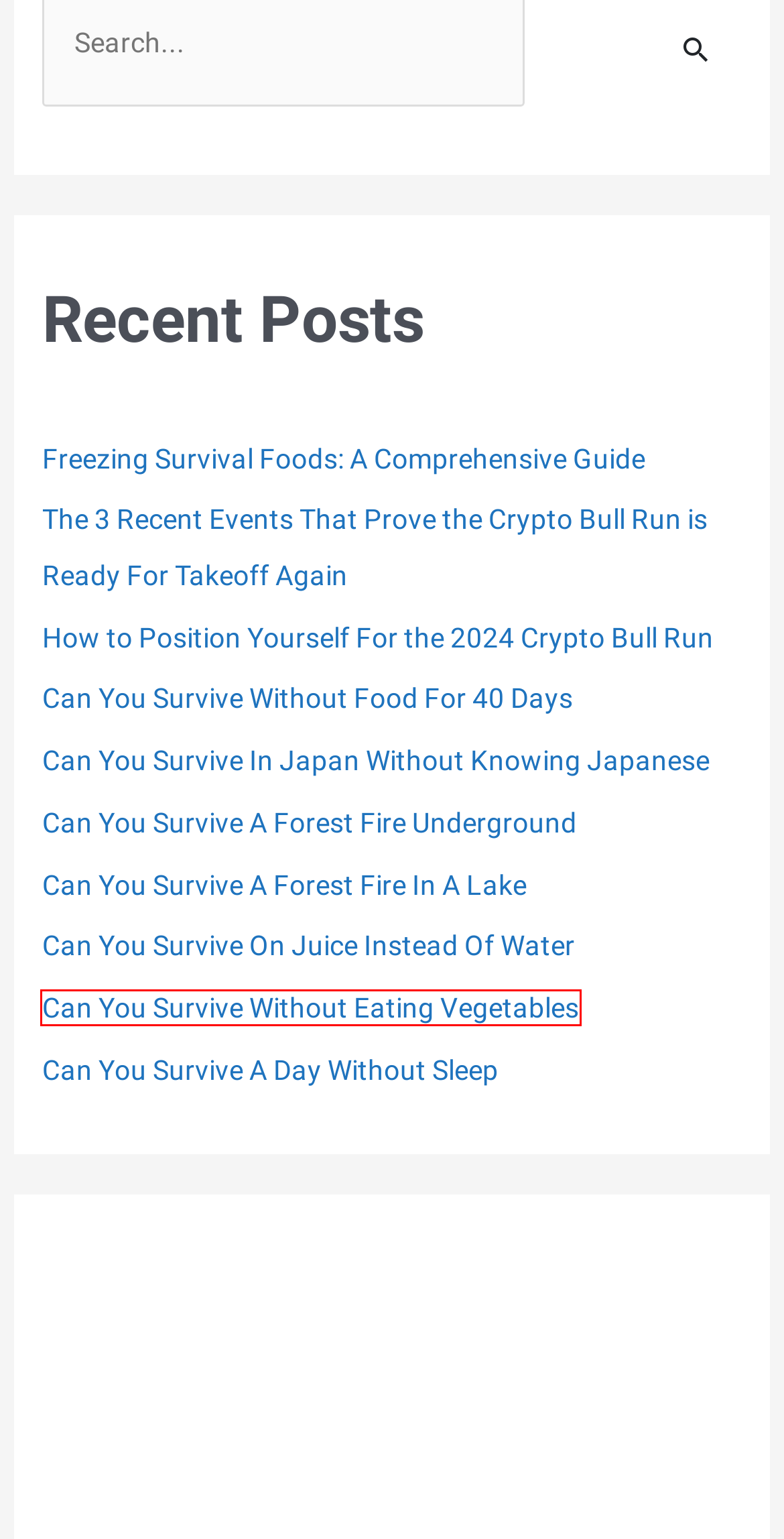You have been given a screenshot of a webpage, where a red bounding box surrounds a UI element. Identify the best matching webpage description for the page that loads after the element in the bounding box is clicked. Options include:
A. The 3 Recent Events That Prove the Crypto Bull Run is Ready For Takeoff Again - Safety Hunters
B. Can You Survive On Juice Instead Of Water - Safety Hunters
C. How to Position Yourself For the 2024 Crypto Bull Run - Safety Hunters
D. Can You Survive In Japan Without Knowing Japanese - Safety Hunters
E. Can You Survive A Forest Fire Underground - Safety Hunters
F. Can You Survive Without Eating Vegetables - Safety Hunters
G. Can You Survive A Forest Fire In A Lake - Safety Hunters
H. Can You Survive A Day Without Sleep - Safety Hunters

F